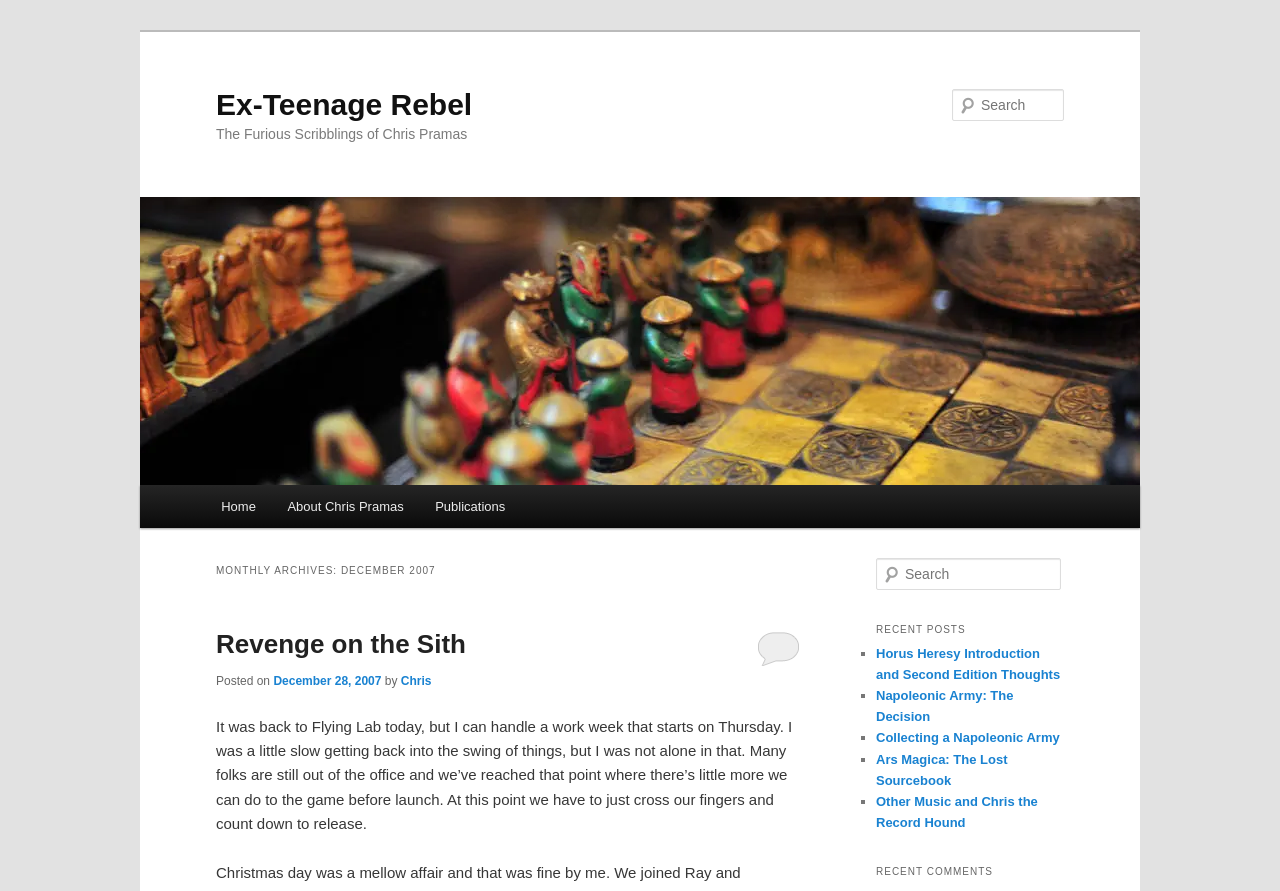Please determine the bounding box coordinates of the element's region to click for the following instruction: "View recent posts".

[0.684, 0.692, 0.831, 0.722]